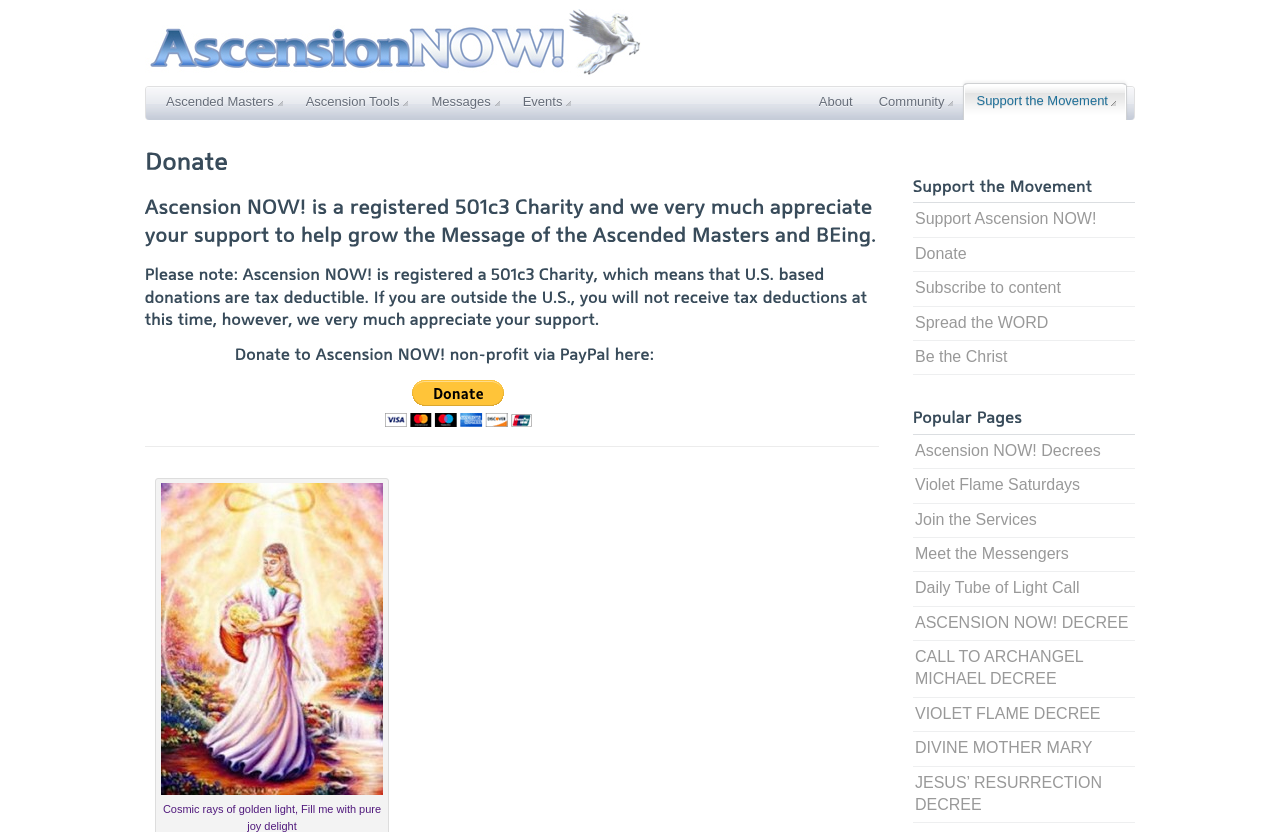Locate the bounding box coordinates of the area where you should click to accomplish the instruction: "Click on the 'About' link".

[0.629, 0.107, 0.676, 0.141]